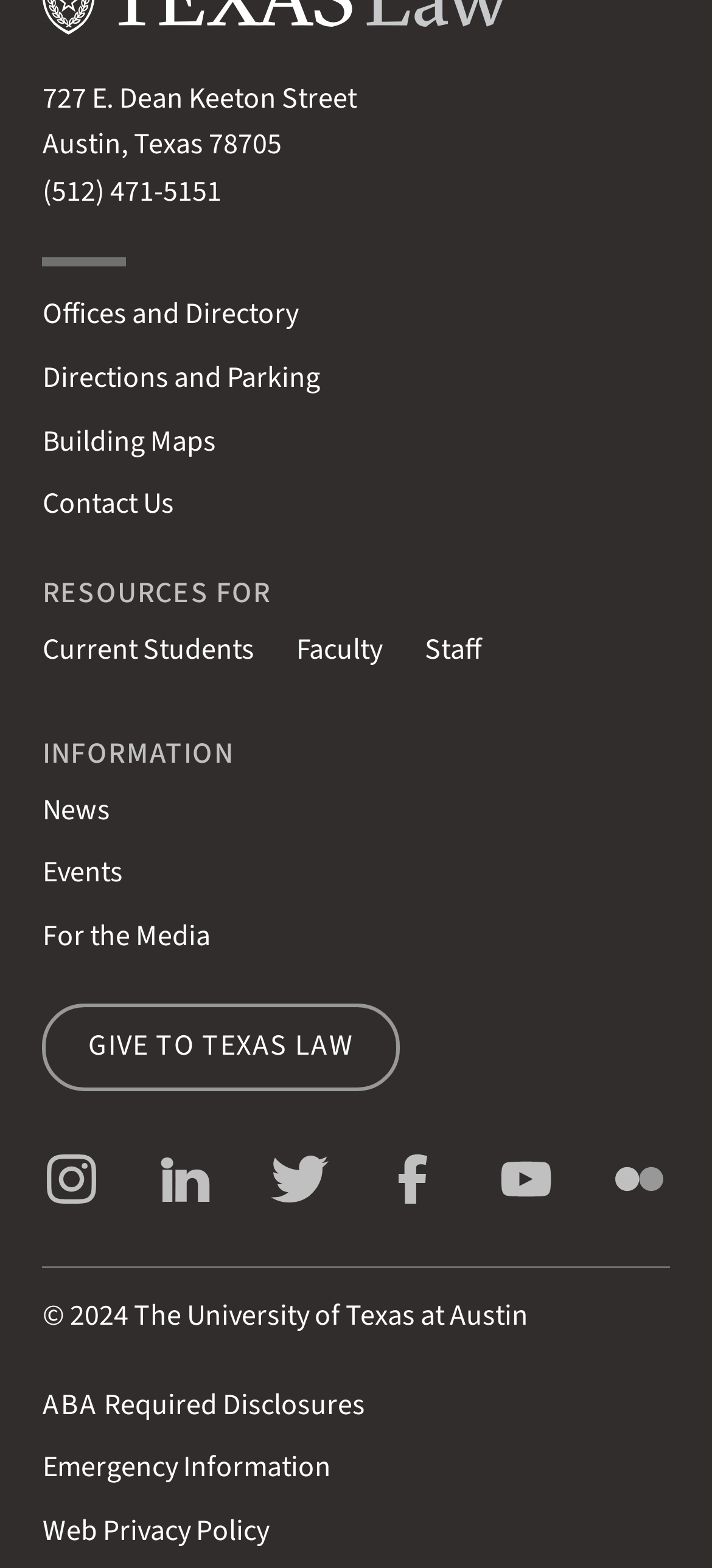Pinpoint the bounding box coordinates for the area that should be clicked to perform the following instruction: "Follow Texas Law on Instagram".

[0.059, 0.752, 0.142, 0.778]